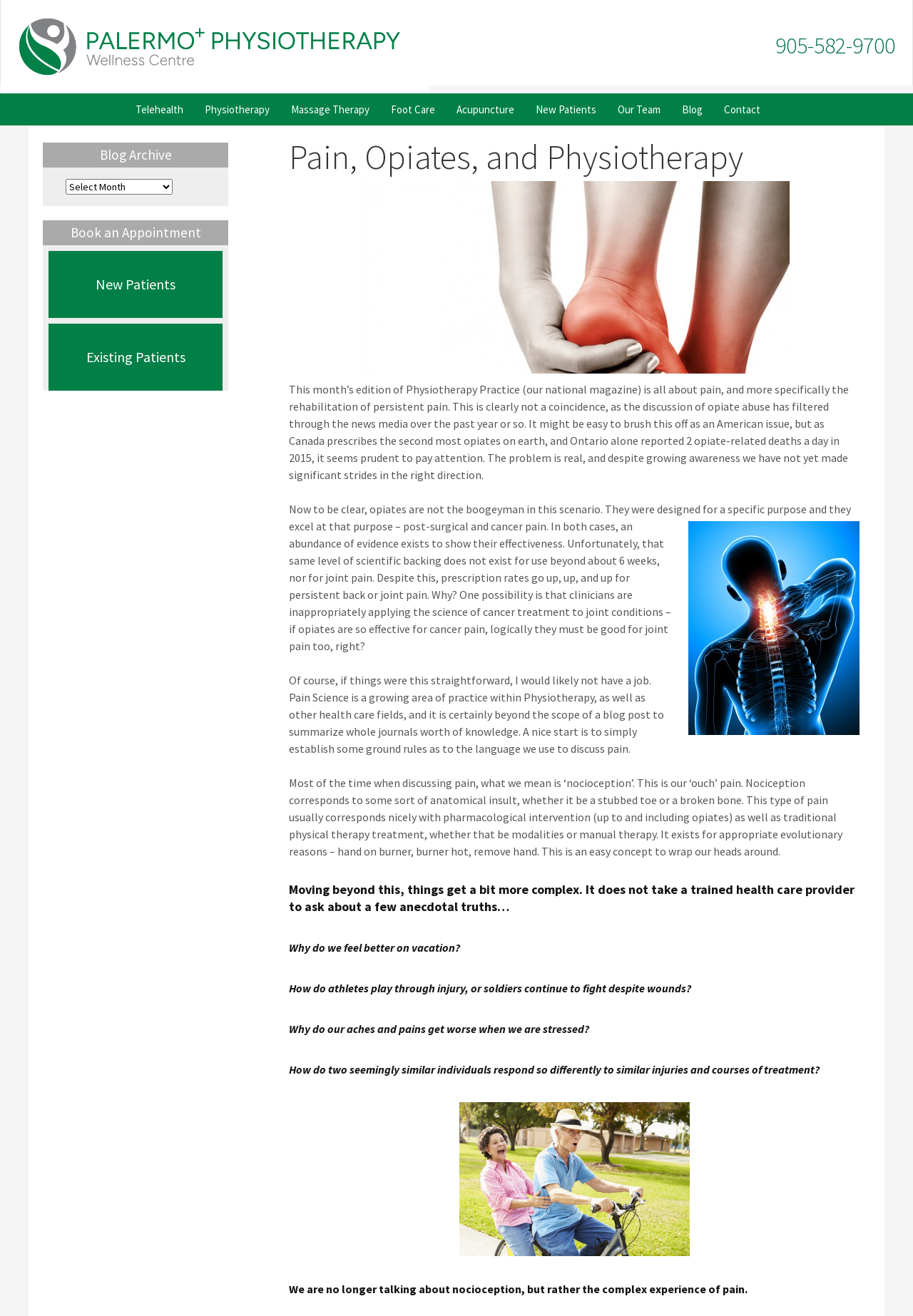Determine the bounding box for the described HTML element: "Existing Patients". Ensure the coordinates are four float numbers between 0 and 1 in the format [left, top, right, bottom].

[0.053, 0.246, 0.244, 0.297]